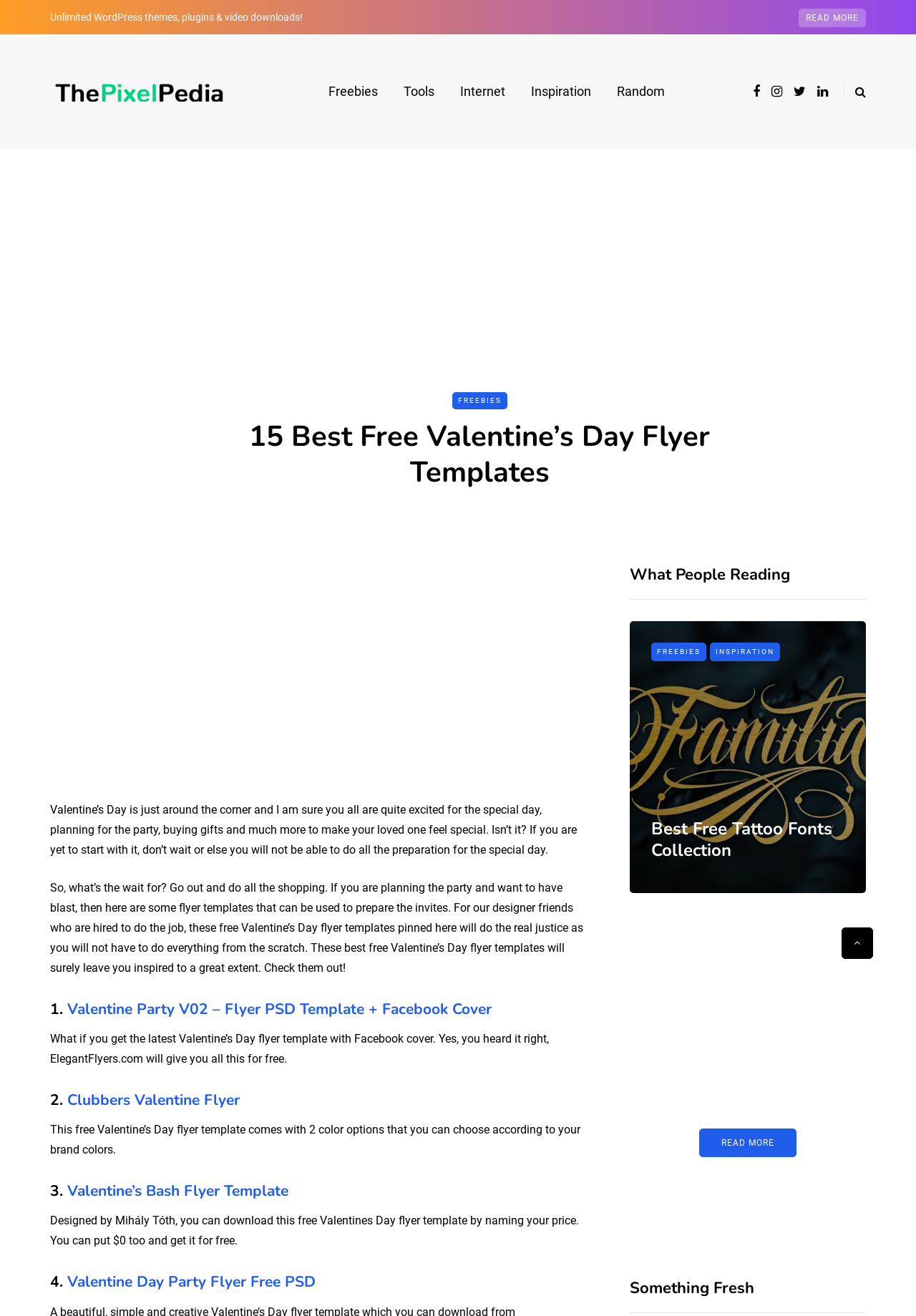Give the bounding box coordinates for this UI element: "aria-label="Advertisement" name="aswift_2" title="Advertisement"". The coordinates should be four float numbers between 0 and 1, arranged as [left, top, right, bottom].

[0.055, 0.451, 0.641, 0.603]